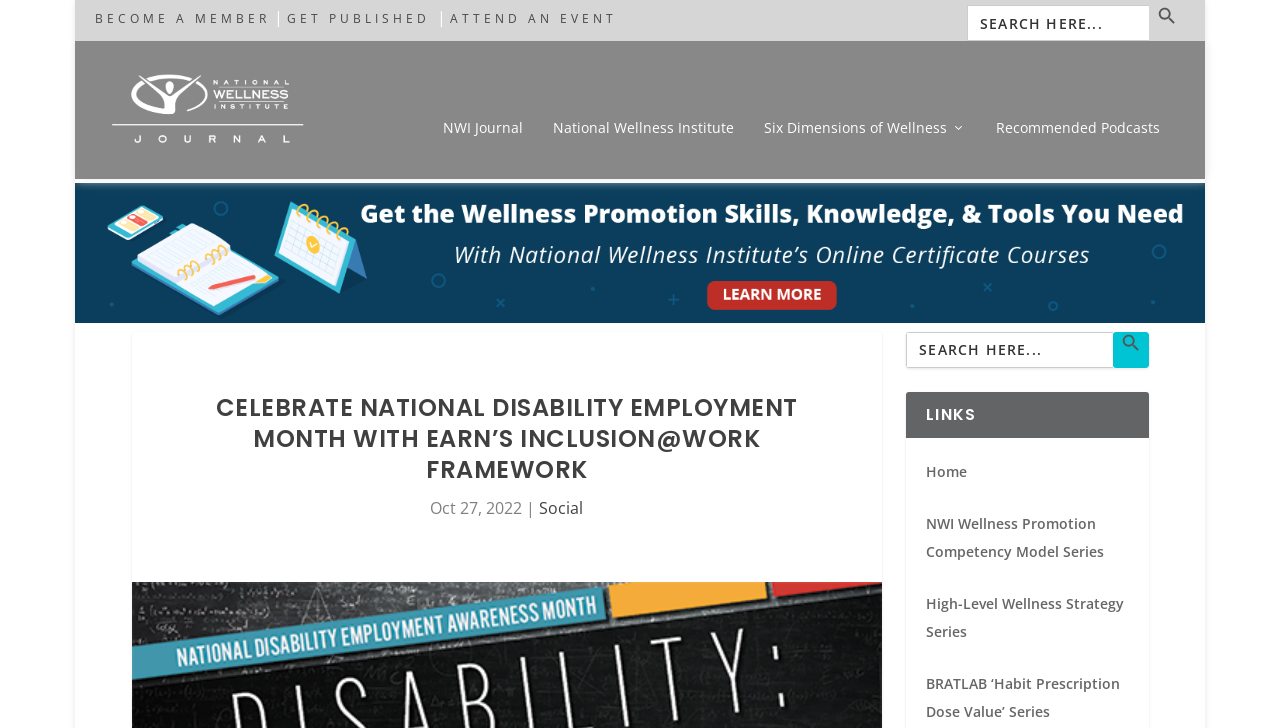Provide the bounding box coordinates of the HTML element described by the text: "Become a Member".

[0.074, 0.014, 0.211, 0.037]